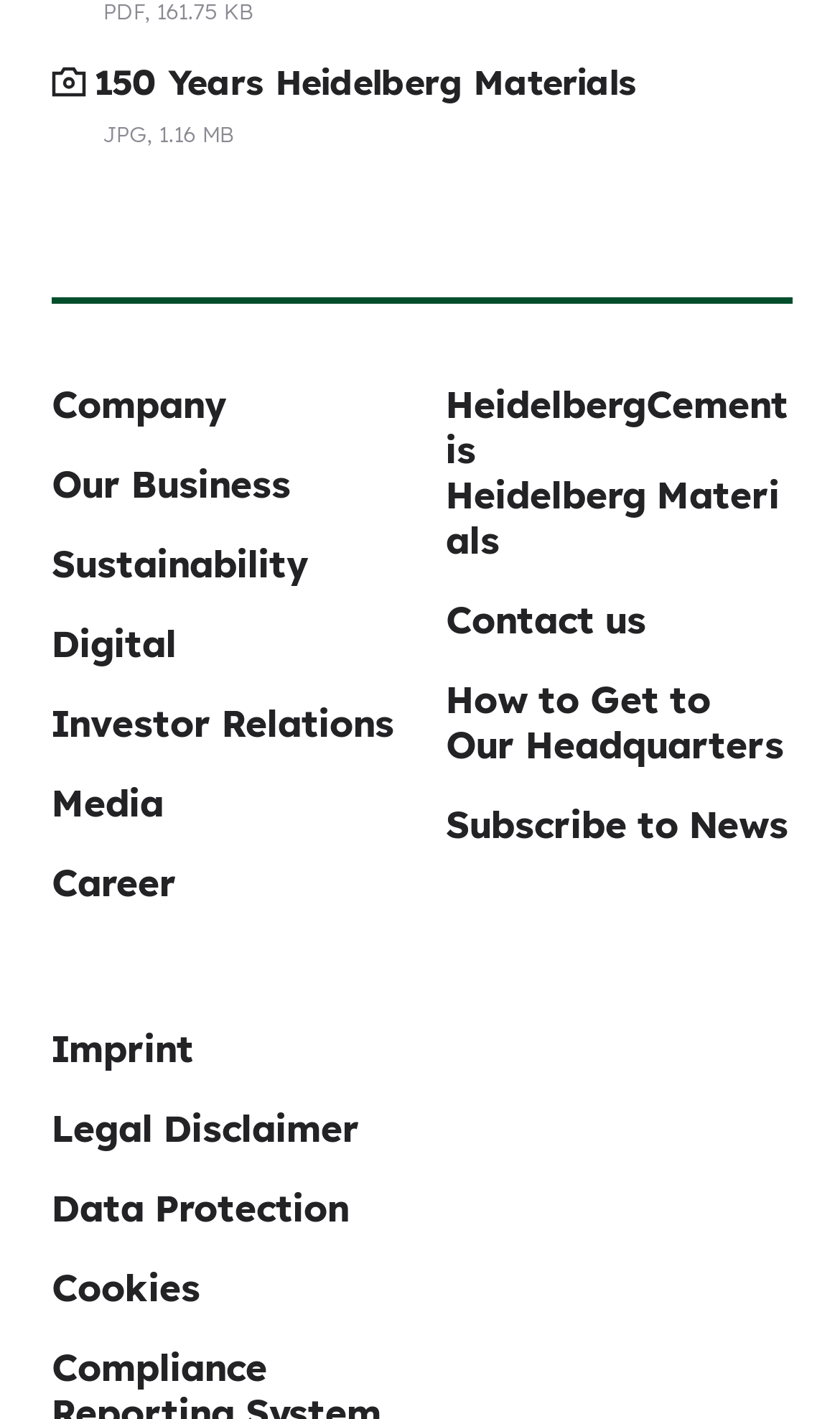Please respond in a single word or phrase: 
How many main categories are there?

7